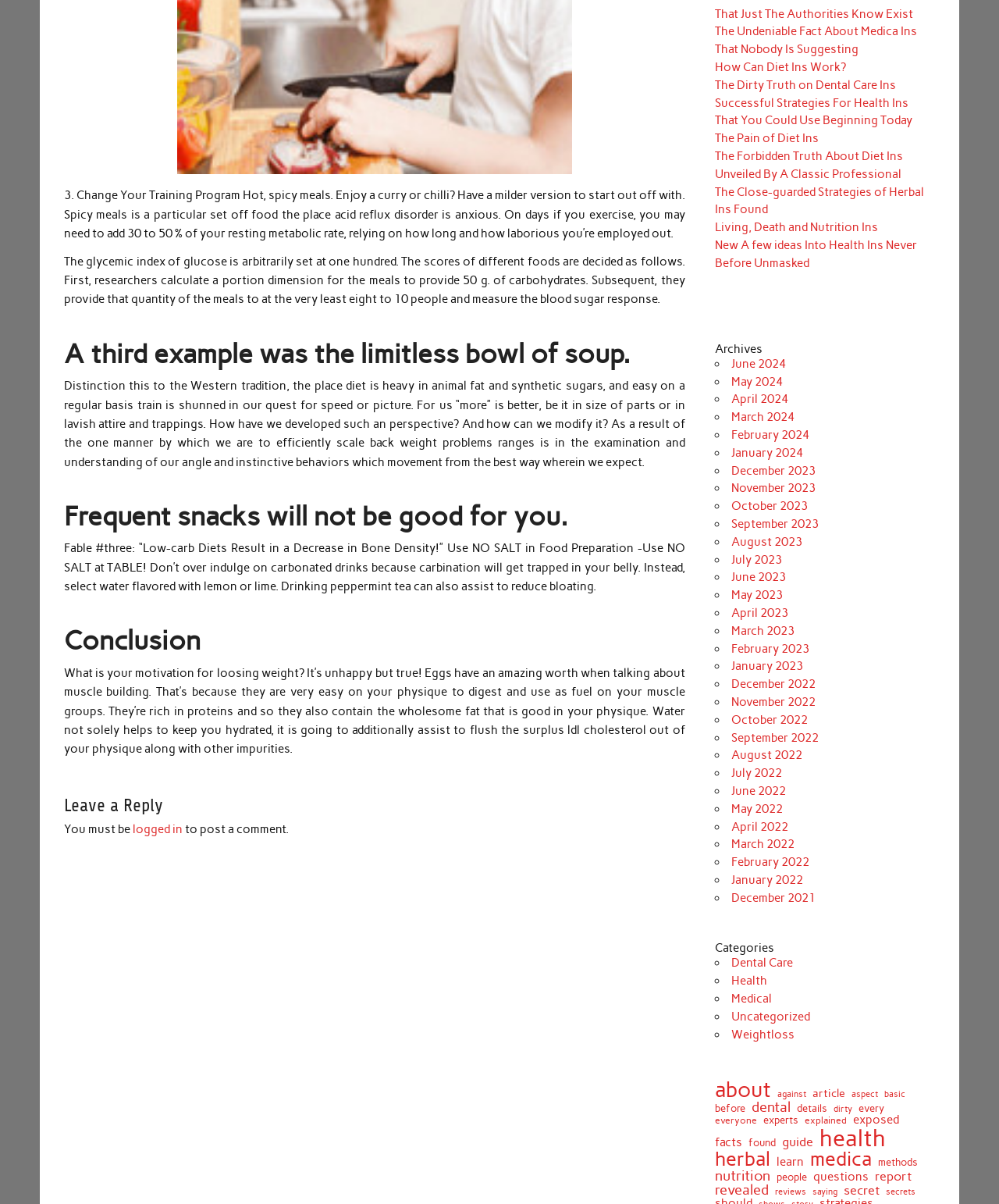Please provide the bounding box coordinate of the region that matches the element description: experts. Coordinates should be in the format (top-left x, top-left y, bottom-right x, bottom-right y) and all values should be between 0 and 1.

[0.764, 0.927, 0.799, 0.935]